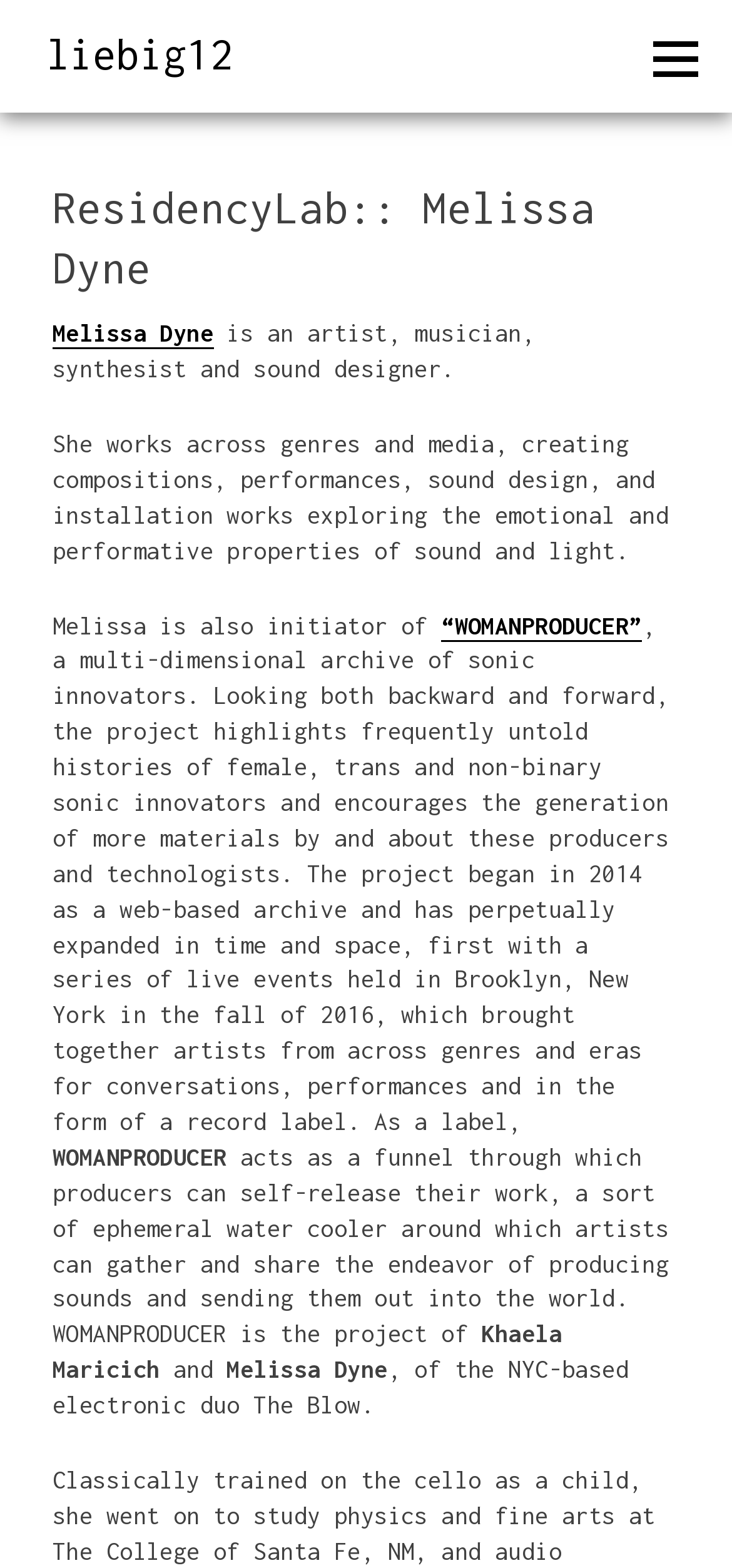What is the name of the project initiated by Melissa Dyne?
Deliver a detailed and extensive answer to the question.

According to the webpage content, Melissa Dyne is the initiator of a project called 'WOMANPRODUCER', which is mentioned in the link element with bounding box coordinates [0.603, 0.39, 0.877, 0.409].